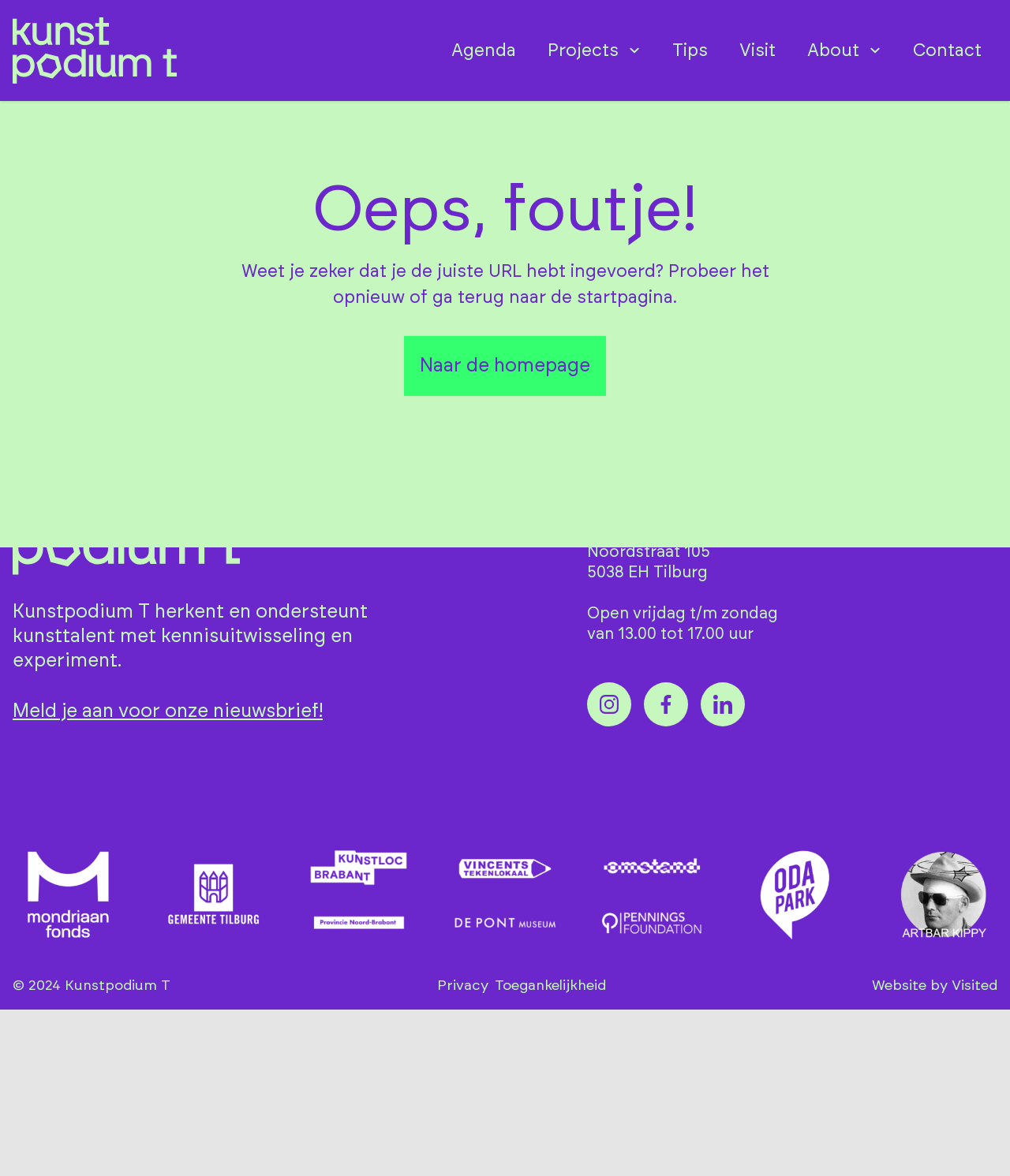Give a concise answer using one word or a phrase to the following question:
What is the contact email of Kunstpodium T?

contact@kunstpodium-t.com